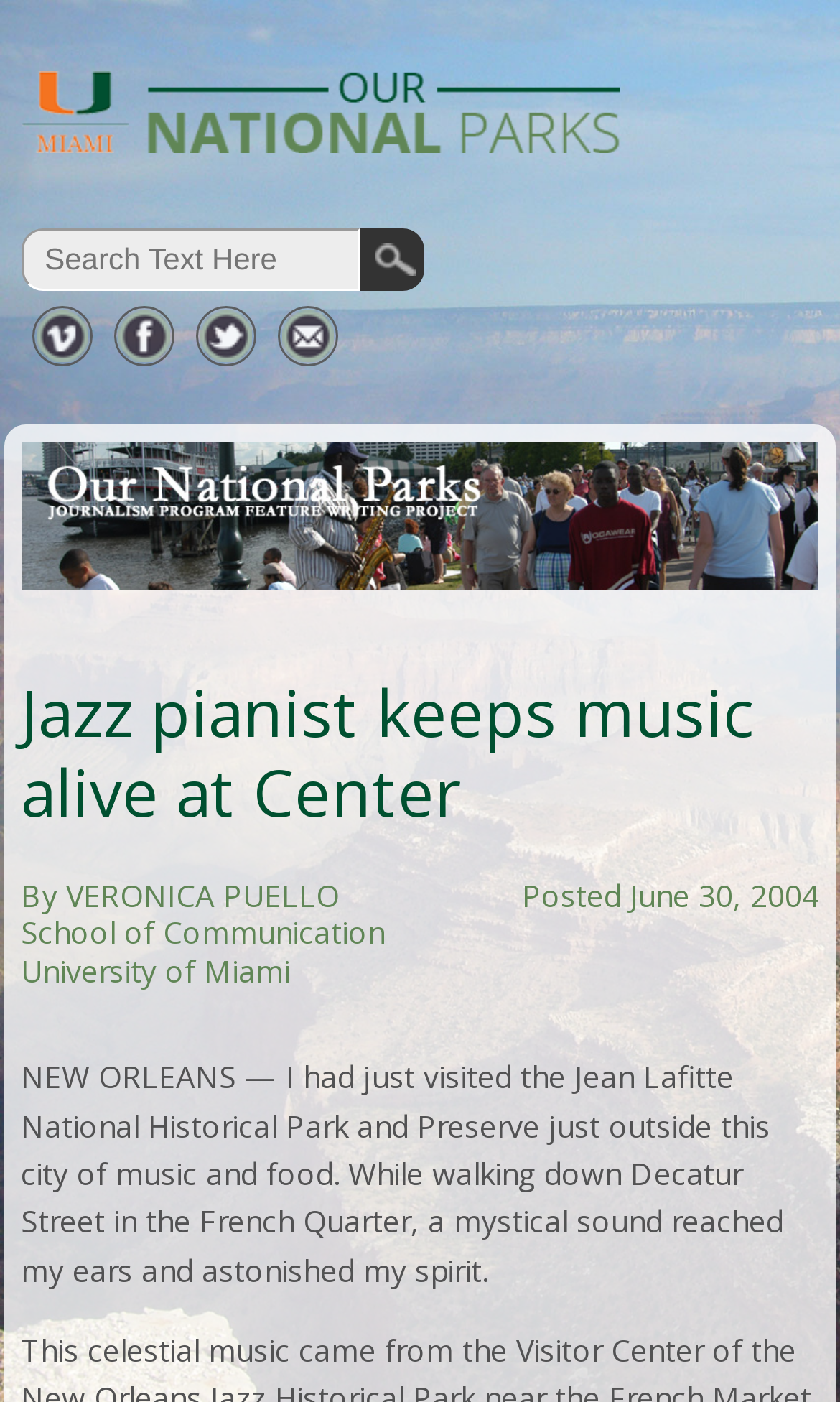Based on the image, please elaborate on the answer to the following question:
What did the author visit?

The text 'I had just visited the Jean Lafitte National Historical Park and Preserve just outside this city of music and food.' indicates that the author visited the Jean Lafitte National Historical Park and Preserve.